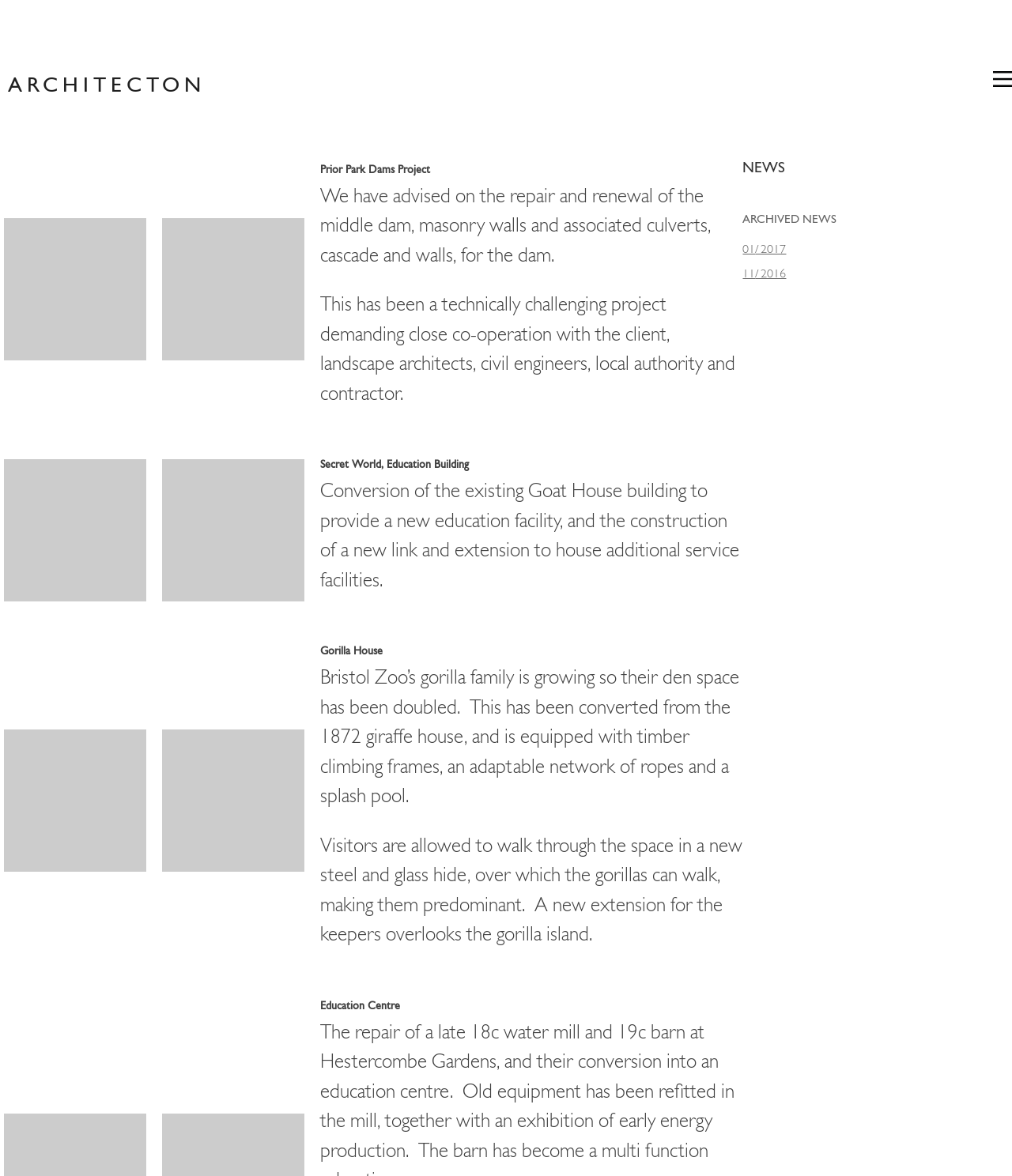Answer briefly with one word or phrase:
What type of facility is the 'Education Centre'?

Learning space